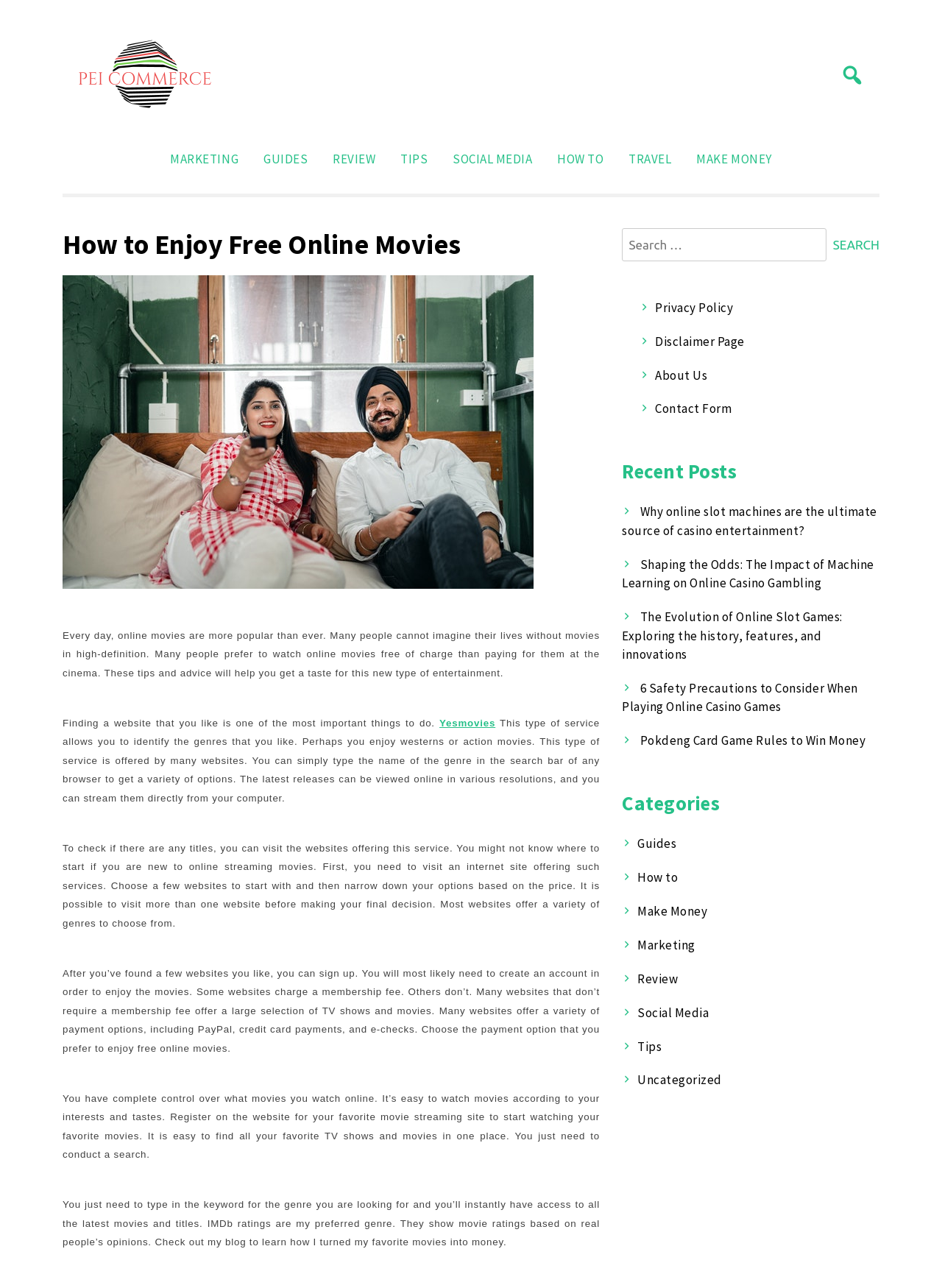Please identify the bounding box coordinates of the clickable area that will fulfill the following instruction: "Click on the 'MARKETING' category". The coordinates should be in the format of four float numbers between 0 and 1, i.e., [left, top, right, bottom].

[0.168, 0.112, 0.266, 0.136]